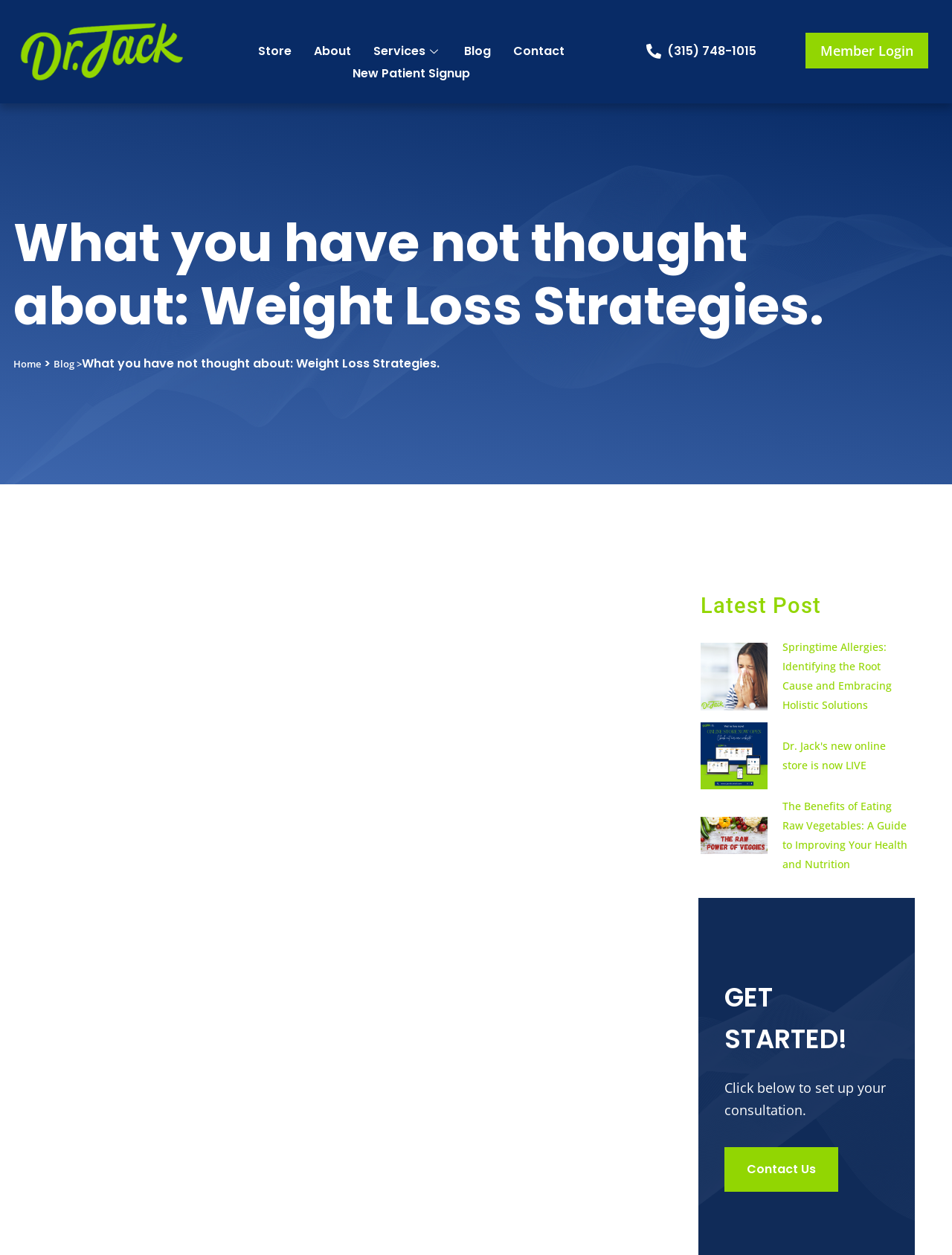What is the main heading of this webpage? Please extract and provide it.

What you have not thought about: Weight Loss Strategies.